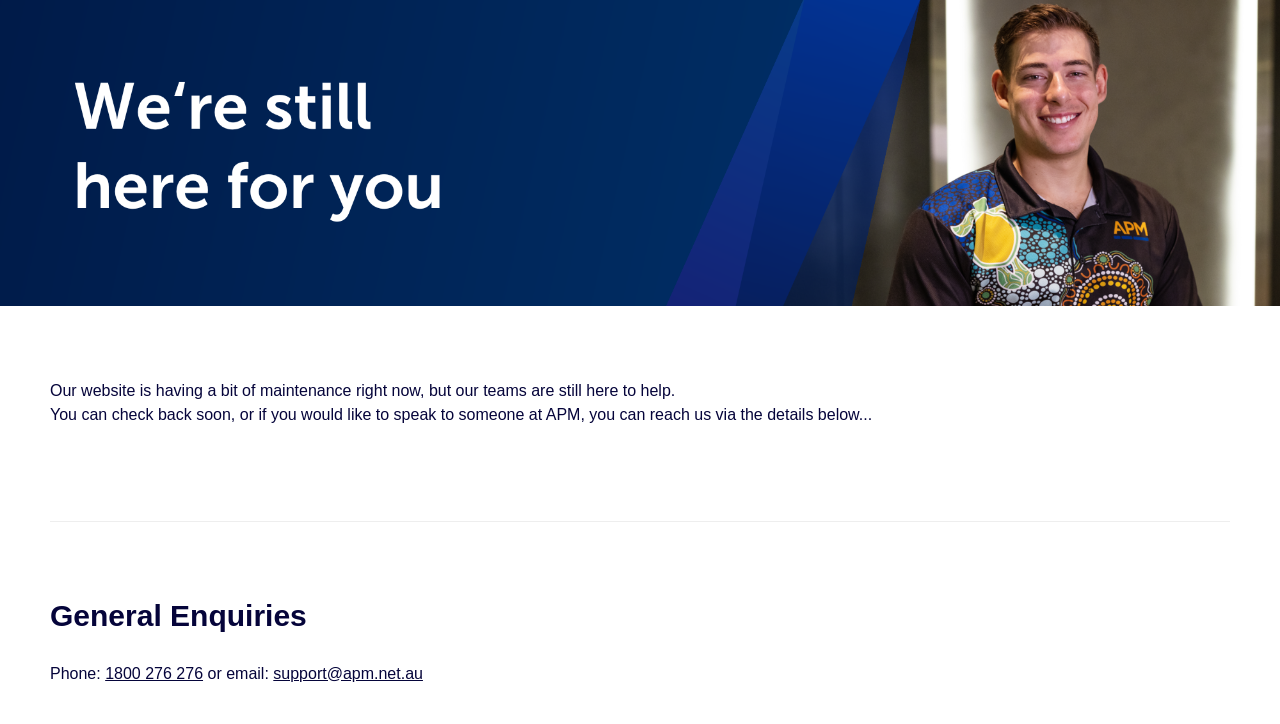What is the current status of the website?
Provide a one-word or short-phrase answer based on the image.

Under maintenance